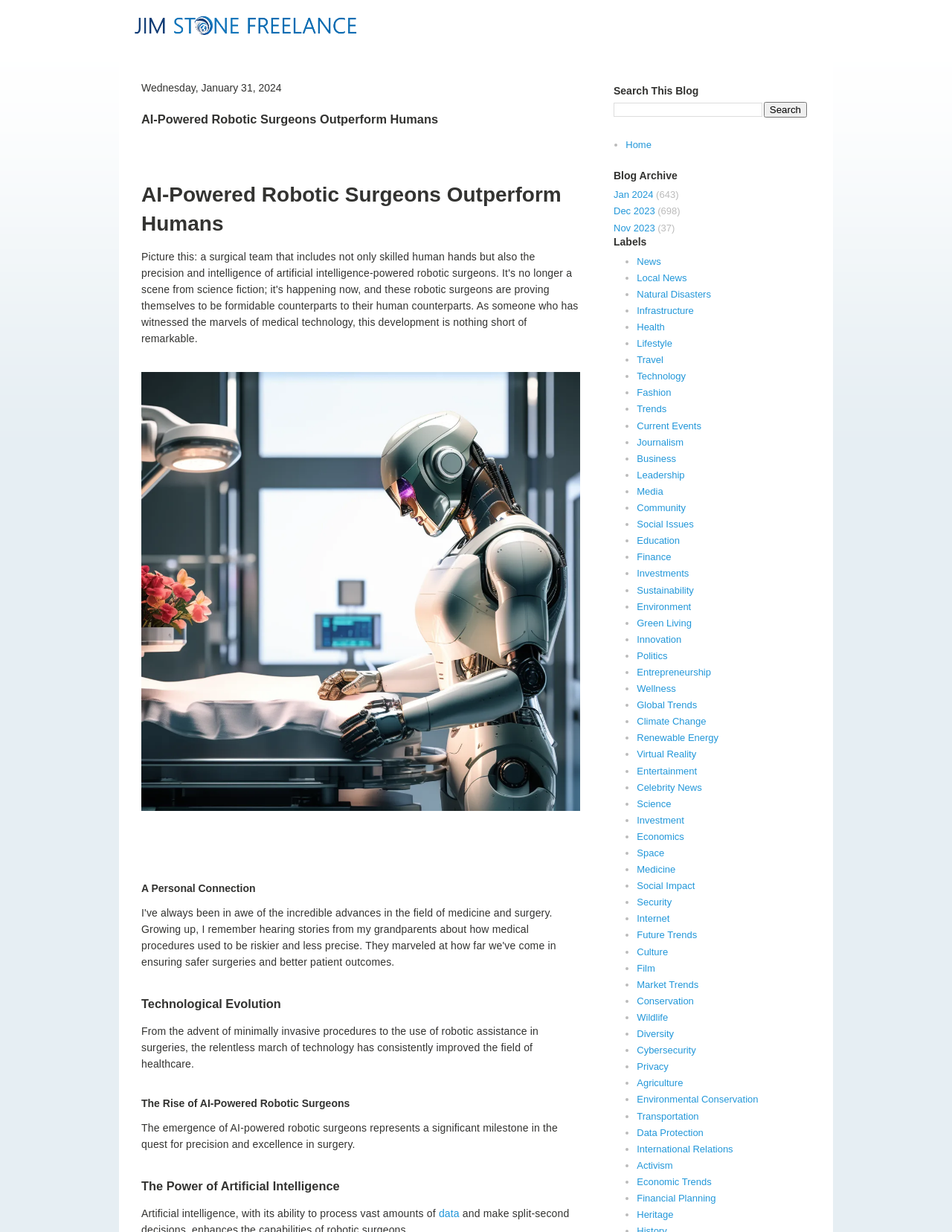Please respond to the question using a single word or phrase:
What categories are available in the blog archive?

News, Local News, Natural Disasters, etc.